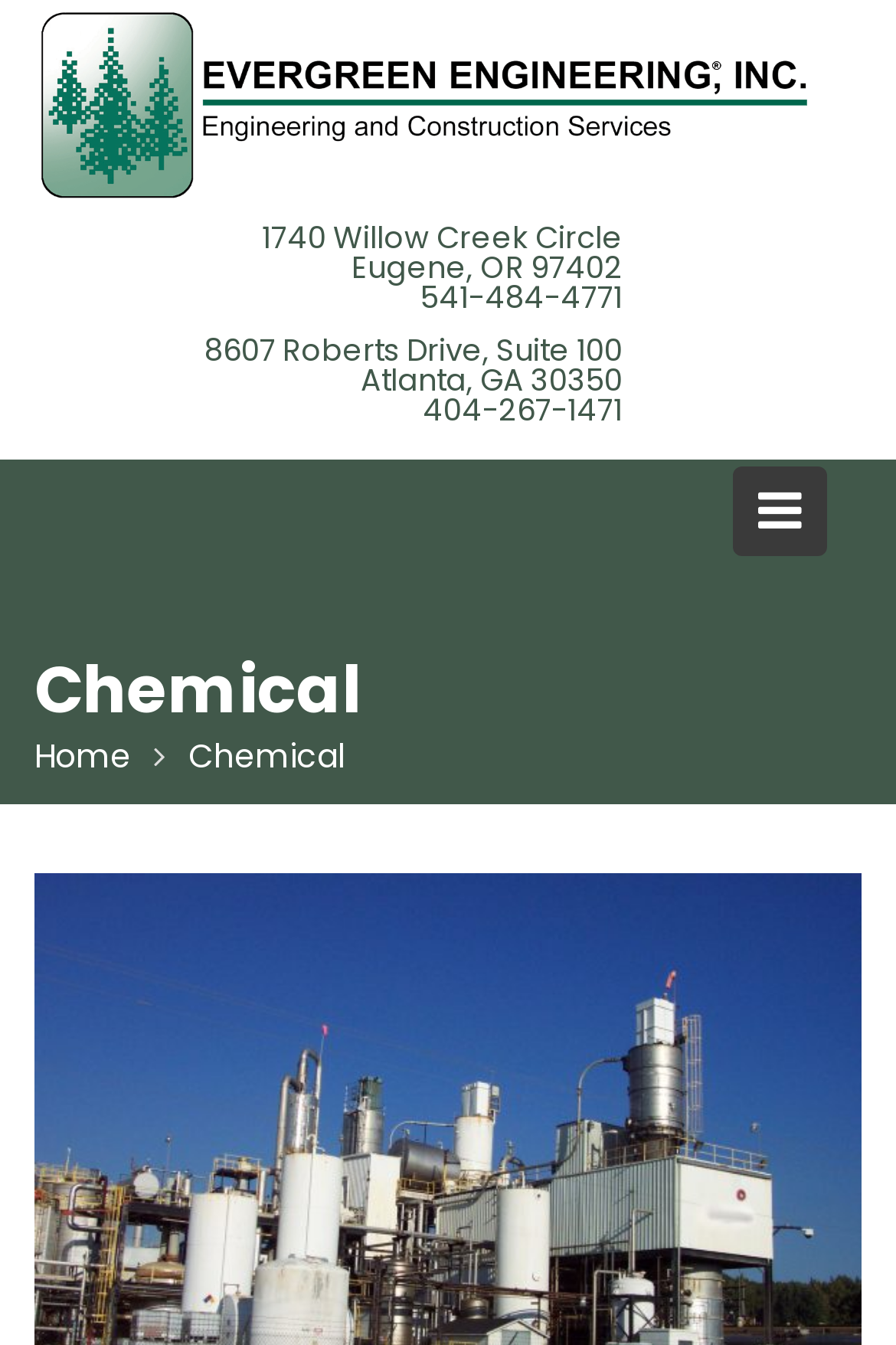What is the purpose of the button?
Please provide a comprehensive answer based on the contents of the image.

The button has a icon '' which is often used for navigation or menu purposes, and it is located near the top of the page, suggesting that it is used for navigation.